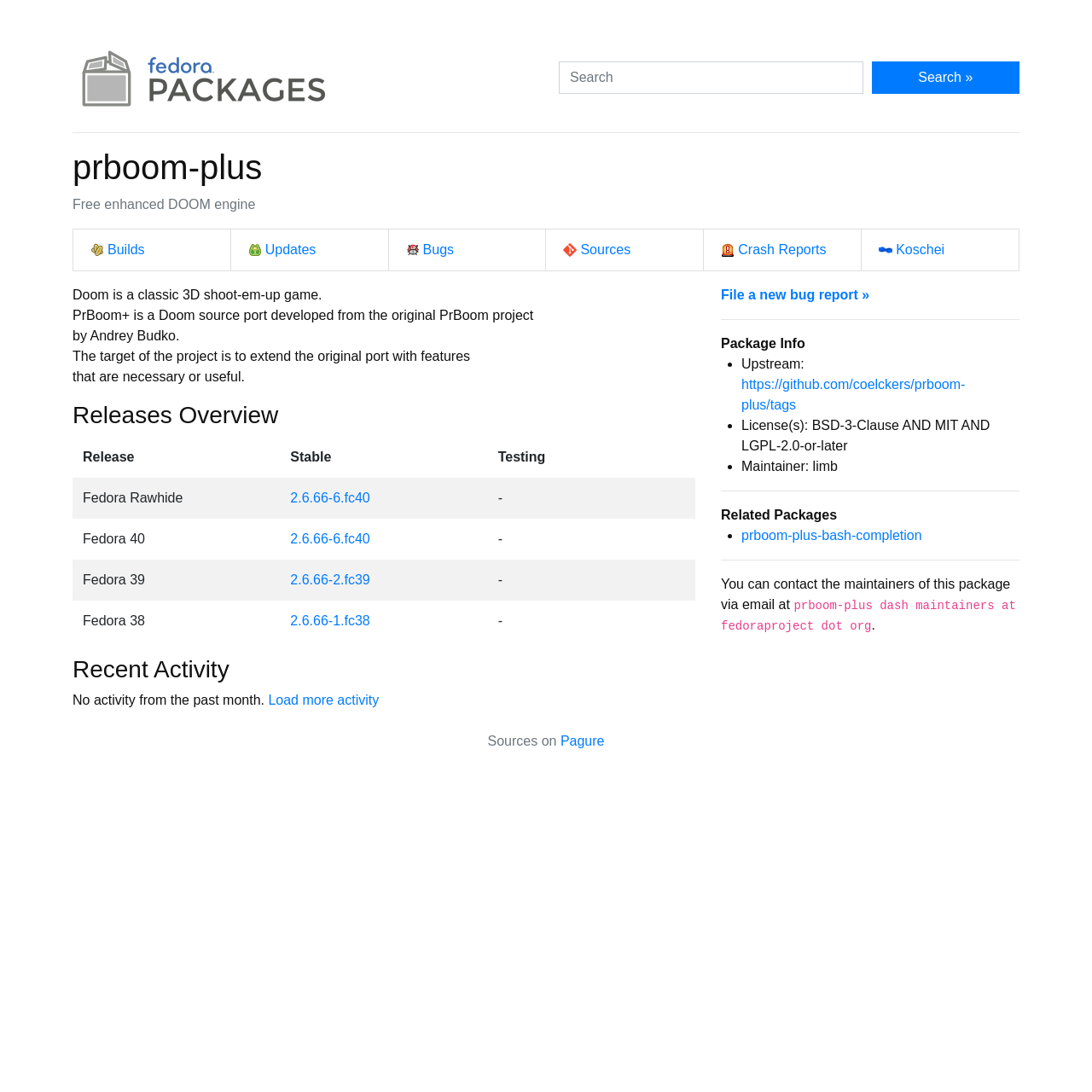Please determine the bounding box coordinates of the element's region to click in order to carry out the following instruction: "Load more activity". The coordinates should be four float numbers between 0 and 1, i.e., [left, top, right, bottom].

[0.246, 0.635, 0.347, 0.648]